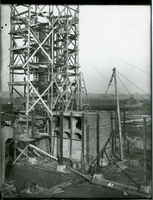What is the significance of the re-run unit in the oil refining industry?
Please provide a single word or phrase in response based on the screenshot.

It is important